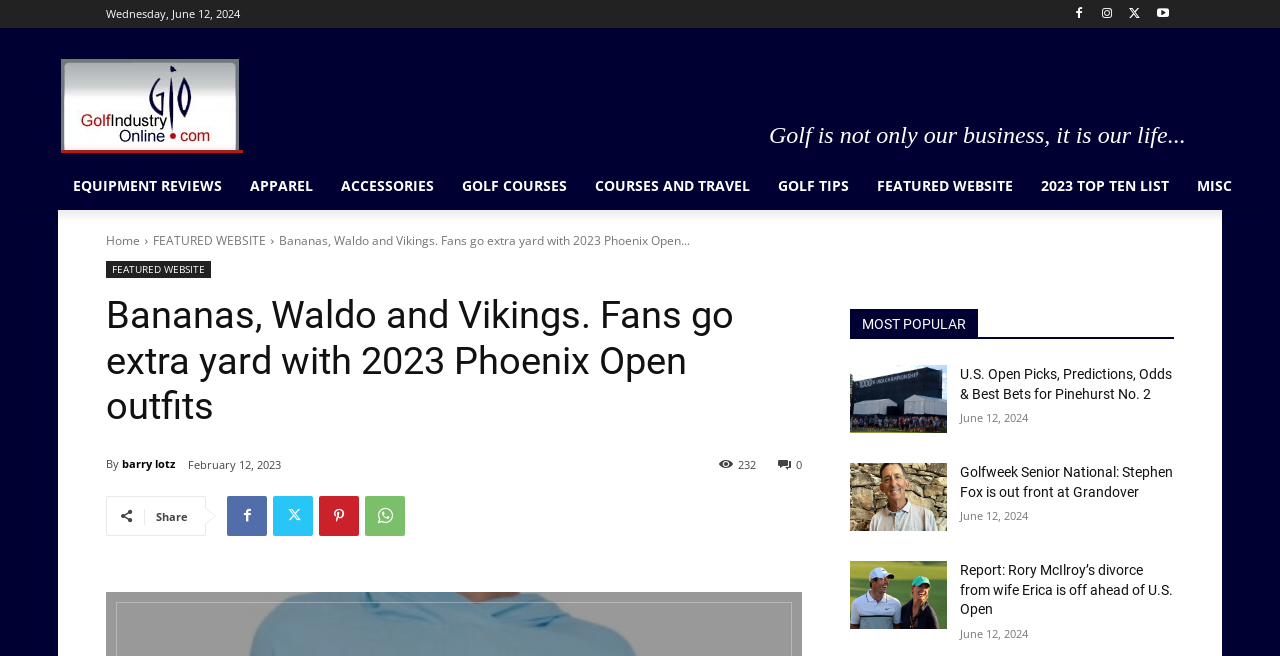Provide a short answer to the following question with just one word or phrase: How many links are there in the main navigation menu?

9